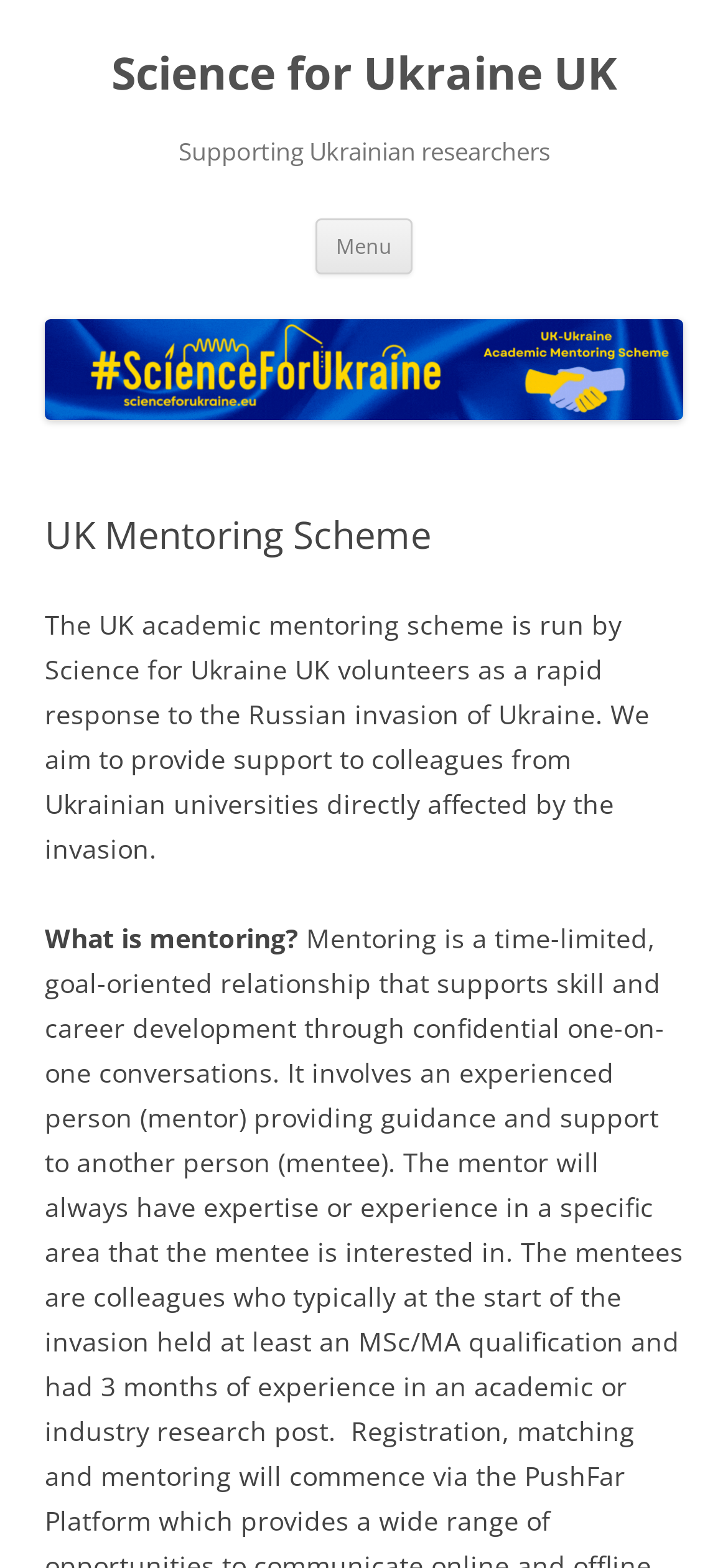What is the topic of the text below the image?
Refer to the screenshot and respond with a concise word or phrase.

Mentoring